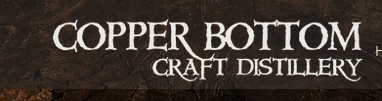Provide a comprehensive description of the image.

This image features the logo of Copper Bottom Craft Distillery, prominently displayed in an artistic font. The text reads "COPPER BOTTOM" in a bold, attention-grabbing style, while "CRAFT DISTILLERY" is presented in a slightly smaller, but equally striking format. The logo is set against a textured, dark background, evoking an artisanal, rustic feel that aligns with the distillery’s commitment to handcrafted spirits. This visual representation embodies the brand's connection to tradition and craftsmanship, reflecting its dedication to producing high-quality, small-batch spirits inspired by local history and heritage.